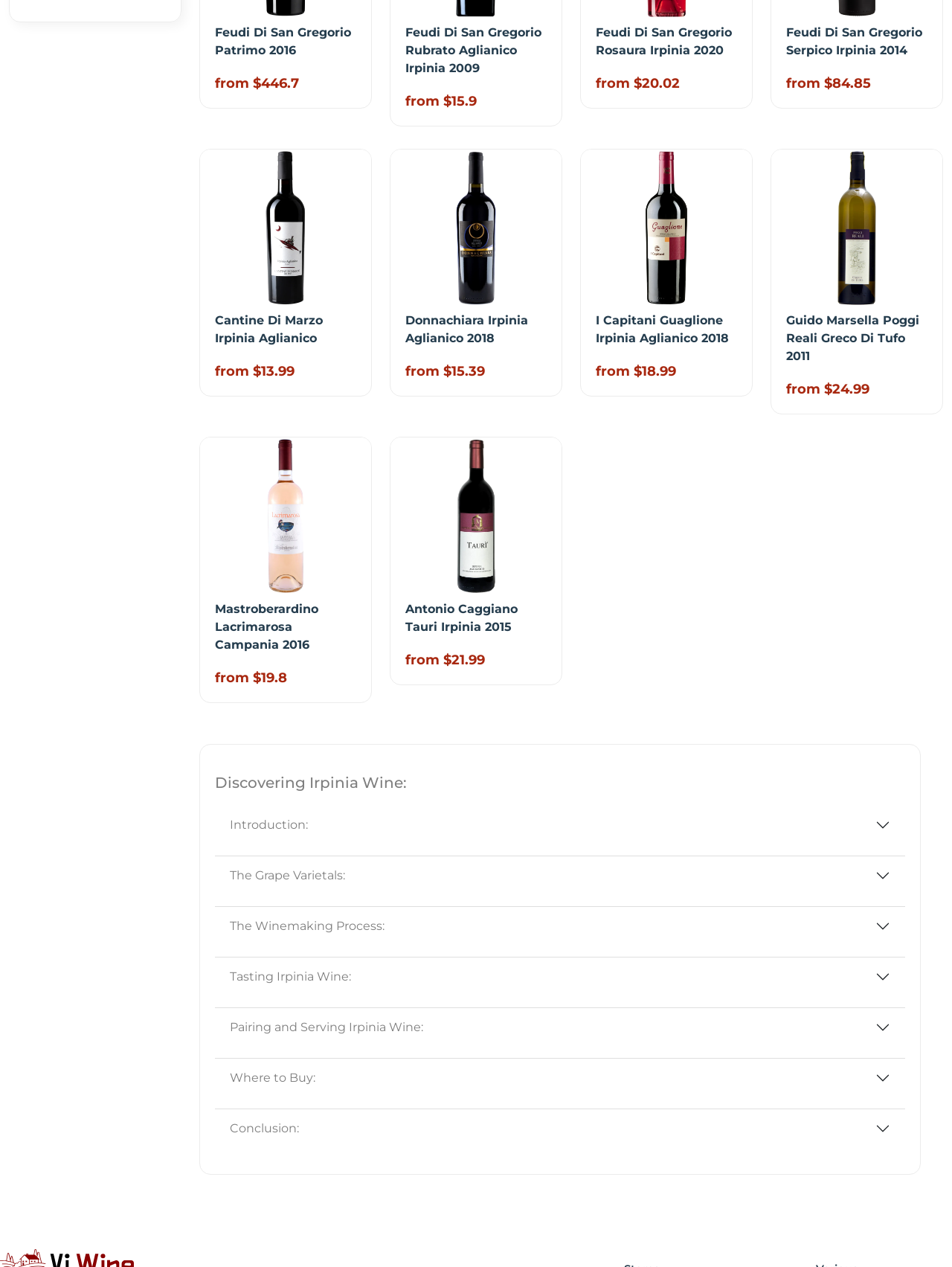Bounding box coordinates should be in the format (top-left x, top-left y, bottom-right x, bottom-right y) and all values should be floating point numbers between 0 and 1. Determine the bounding box coordinate for the UI element described as: Financial Investment

None